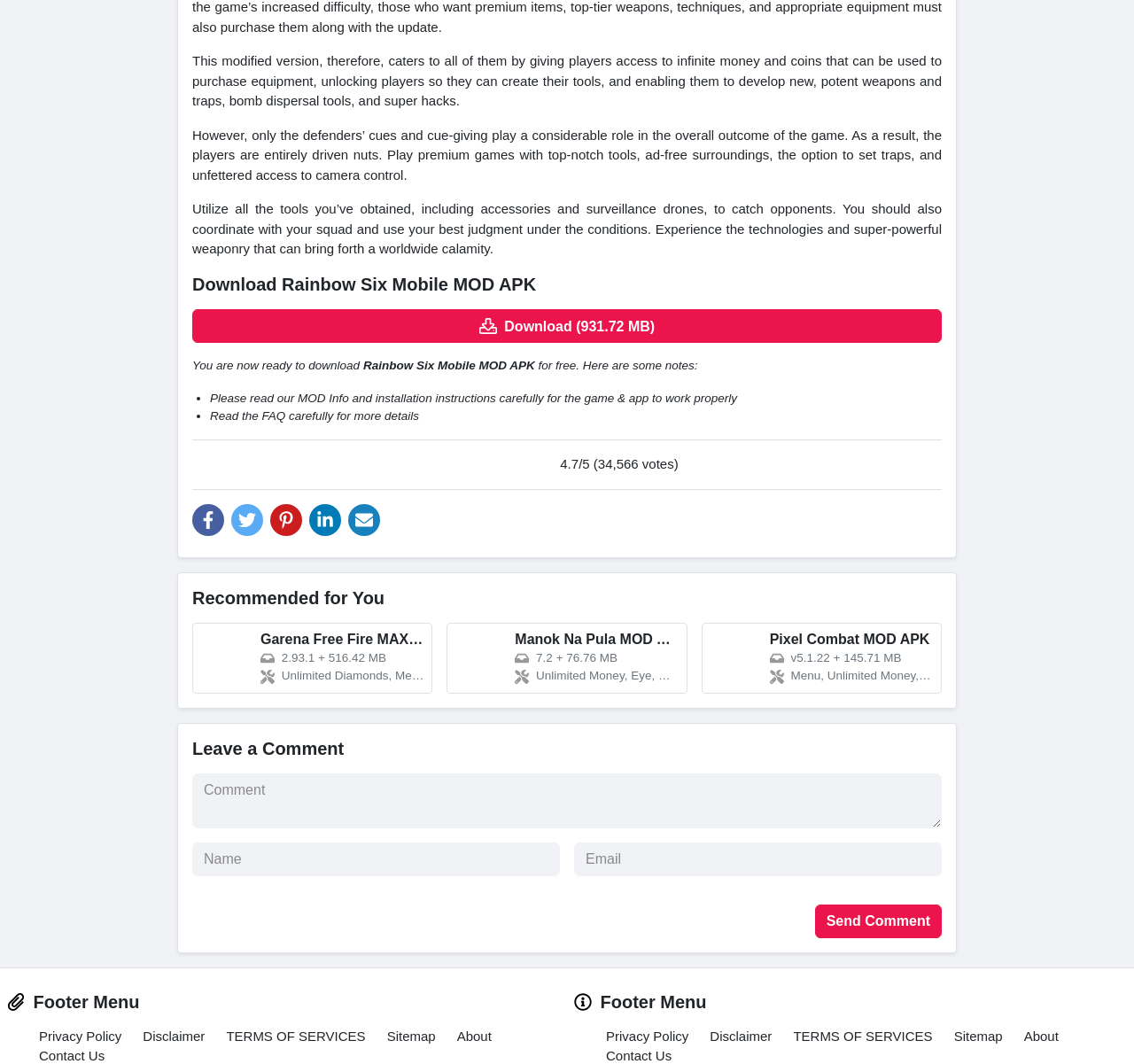What is the purpose of the 'Leave a Comment' section? Based on the image, give a response in one word or a short phrase.

To leave a comment